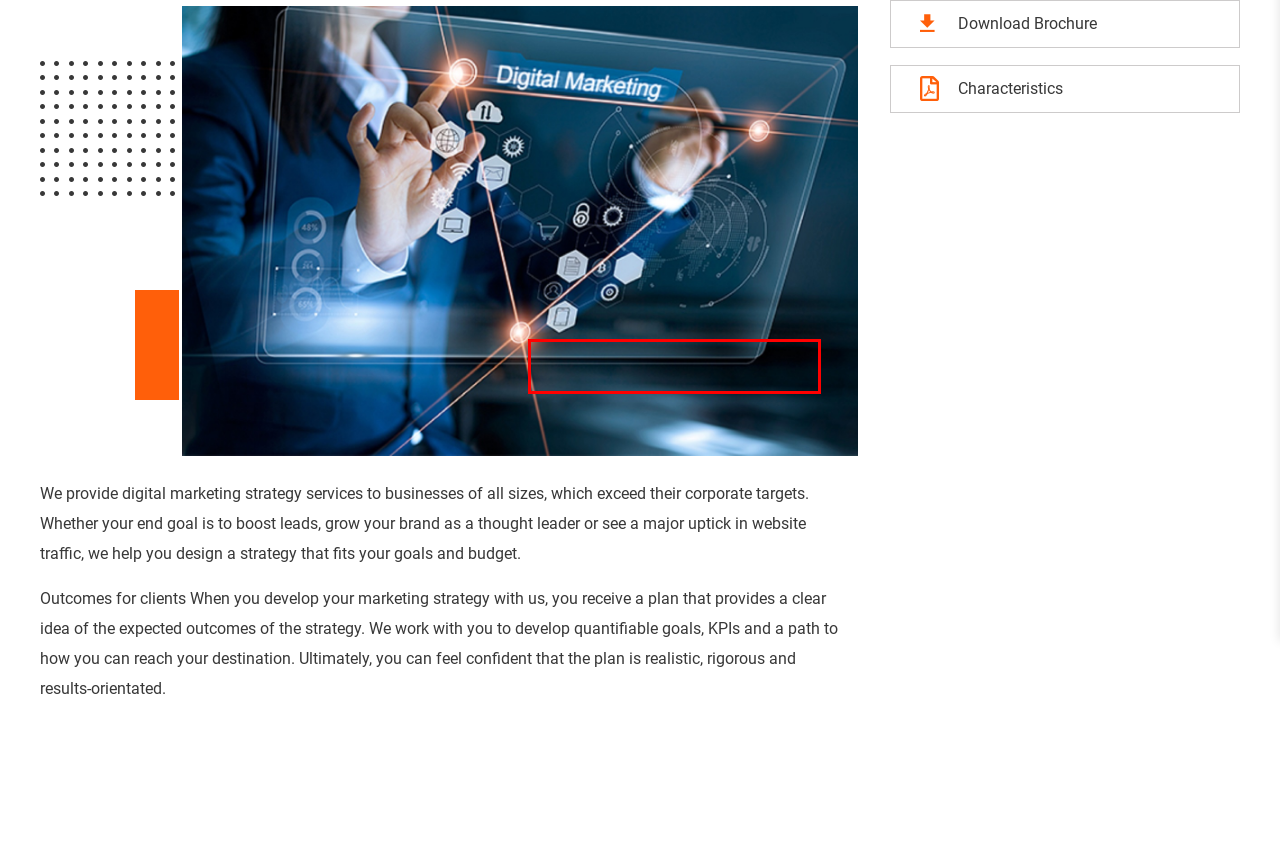Given a screenshot of a webpage with a red rectangle bounding box around a UI element, select the best matching webpage description for the new webpage that appears after clicking the highlighted element. The candidate descriptions are:
A. Brics Africa Consulting
B. Corporate Connect Series – Brics Africa Consulting
C. Digital Marketing : A Vital Tool for Every Business – Brics Africa Consulting
D. Contact Us – Brics Africa Consulting
E. Challenges and Advantages of Digital Marketing – Brics Africa Consulting
F. Product development cycle-Ux Guide For Beginners – Brics Africa Consulting
G. Business Growth – Brics Africa Consulting
H. Financial Modelling – Brics Africa Consulting

C